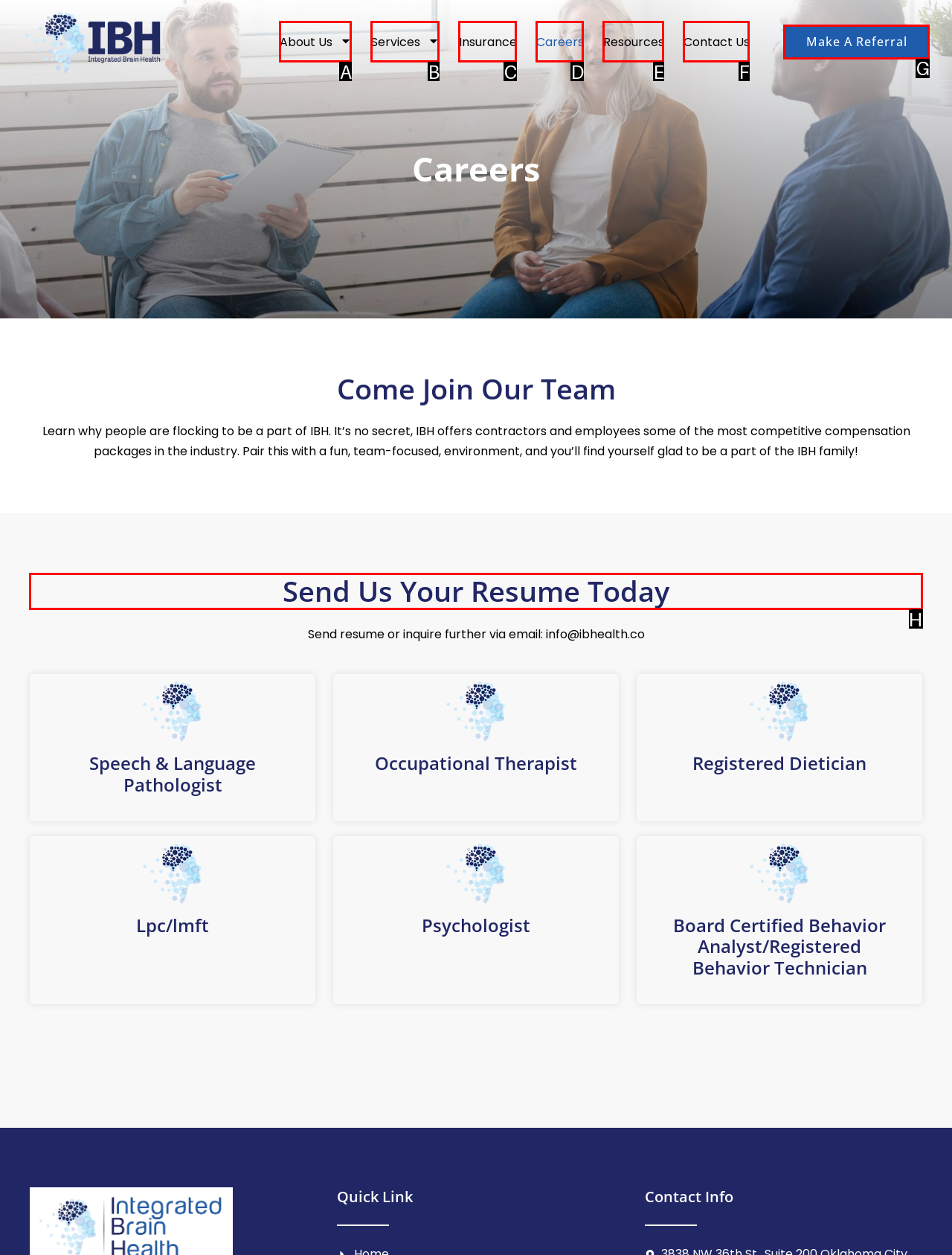Tell me which one HTML element I should click to complete the following task: Click Send Us Your Resume Today heading
Answer with the option's letter from the given choices directly.

H